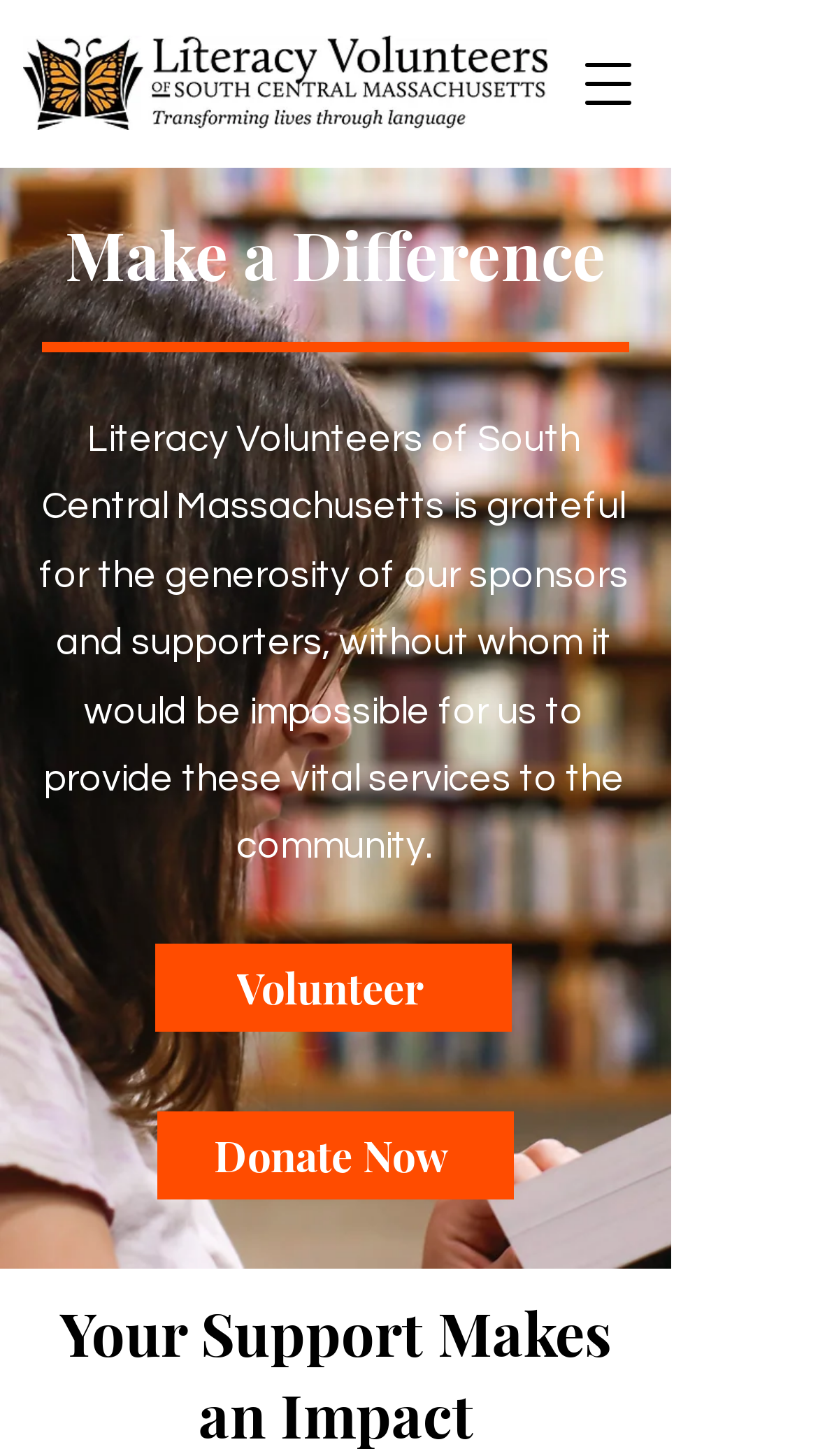Based on the image, please elaborate on the answer to the following question:
What are the two main actions a user can take on this webpage?

The webpage has two prominent links: 'Volunteer' and 'Donate Now', suggesting that the two main actions a user can take on this webpage are to volunteer or make a donation.